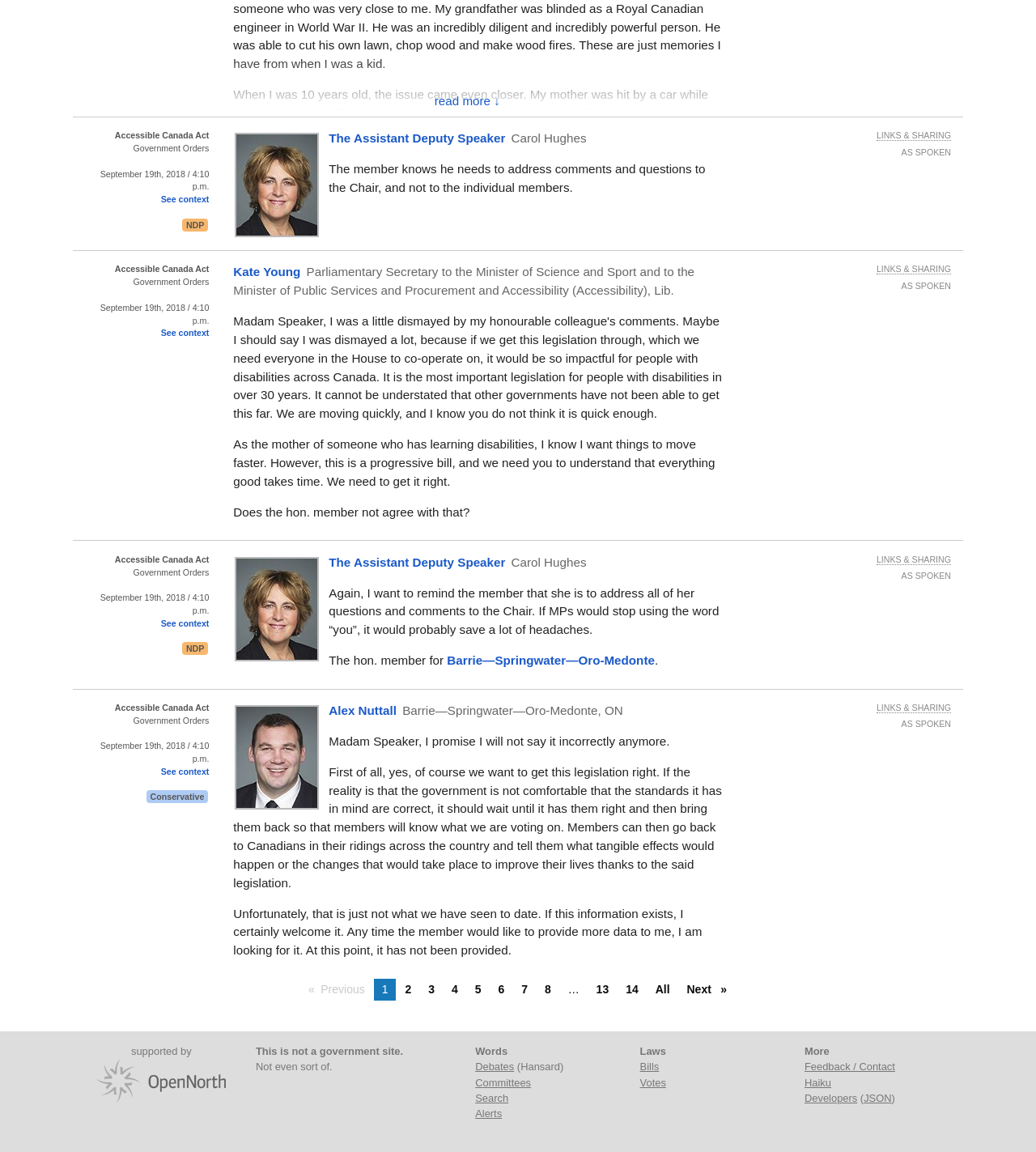What is the amount of money allocated for accessibility initiatives?
Could you answer the question in a detailed manner, providing as much information as possible?

The text mentions that $290 million is allocated for accessibility initiatives, but it does not provide a breakdown of how the money will be spent.